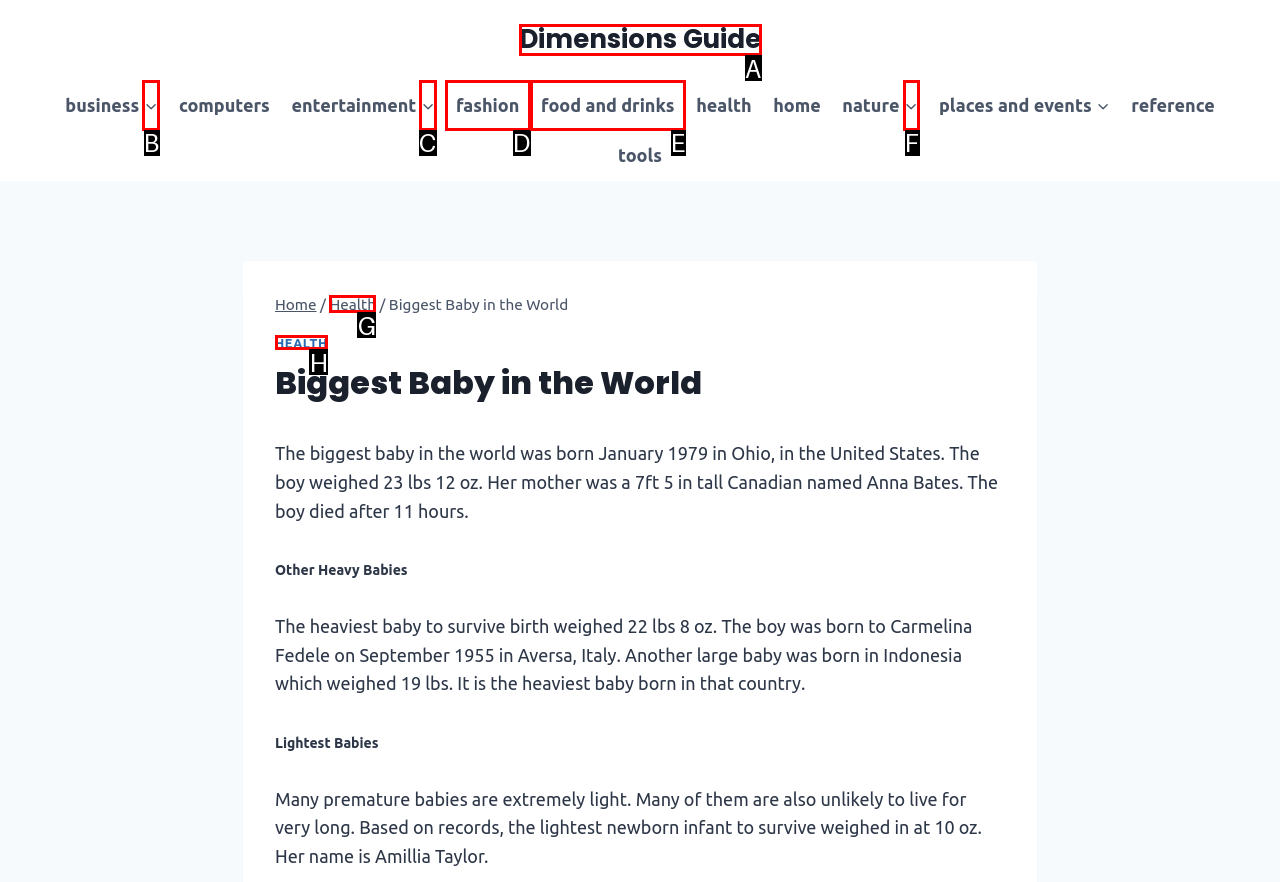Based on the element description: heating system in inwood, choose the HTML element that matches best. Provide the letter of your selected option.

None